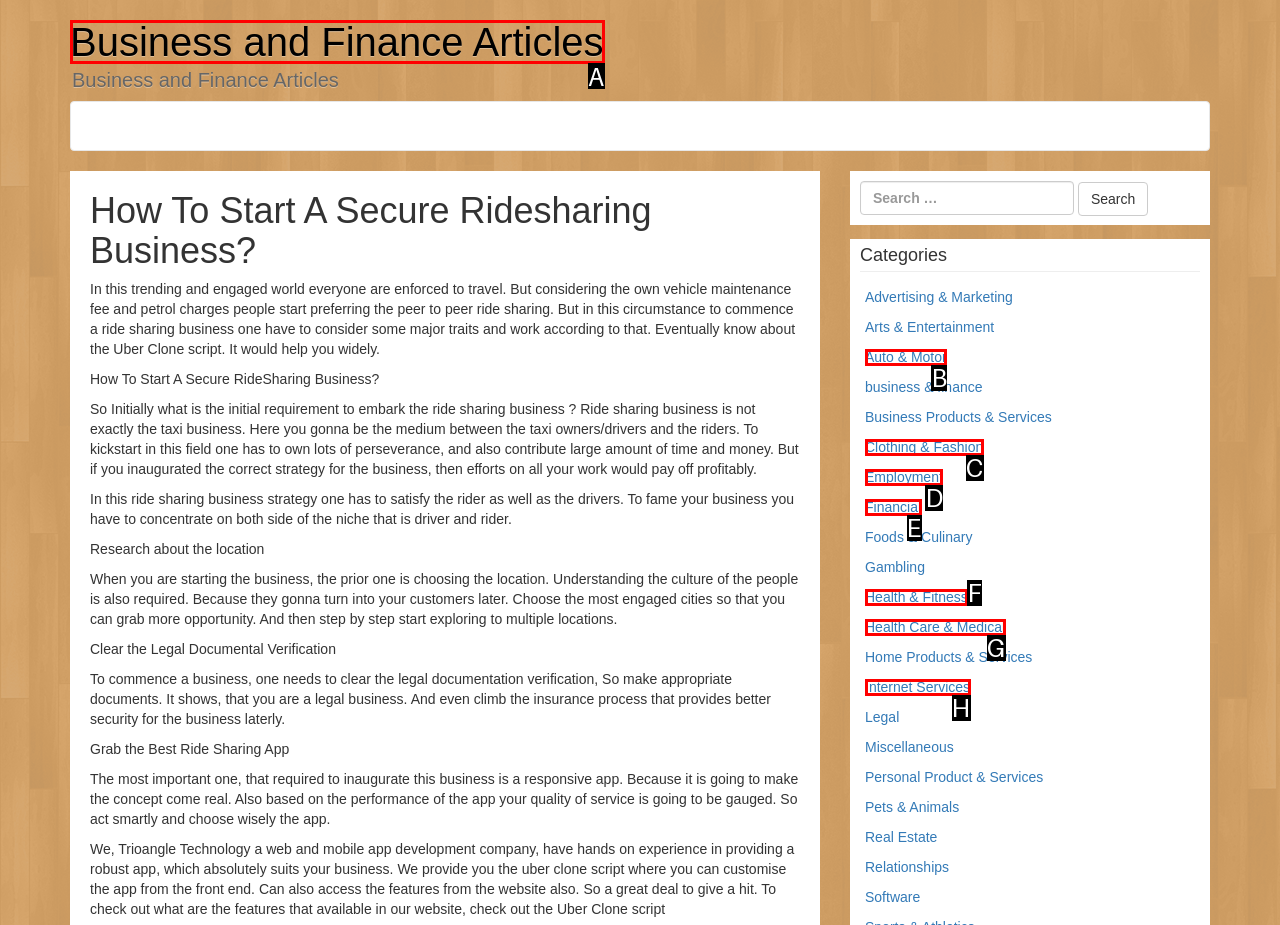Which option should be clicked to complete this task: Click on Business and Finance Articles
Reply with the letter of the correct choice from the given choices.

A